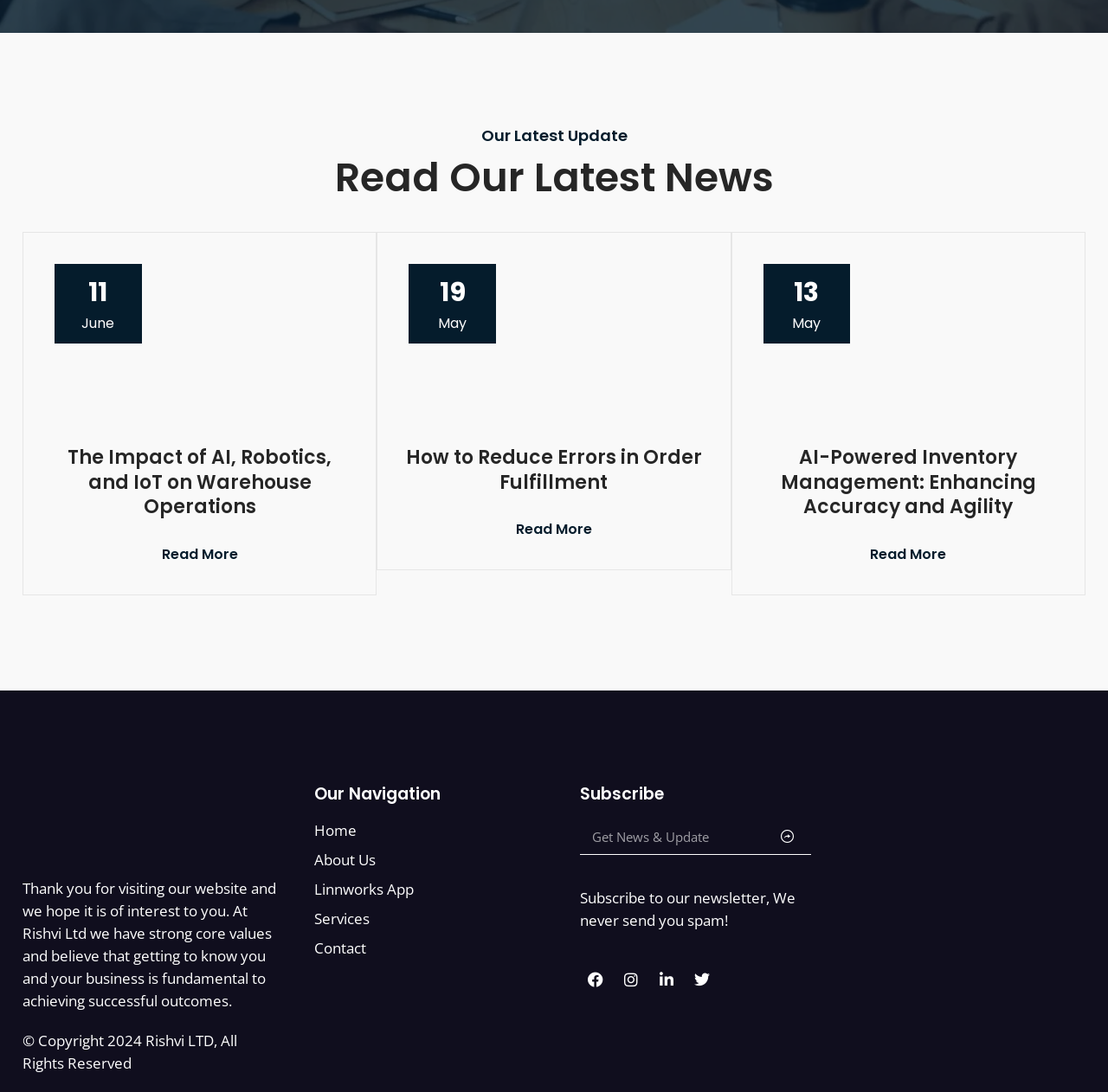Respond with a single word or phrase:
What is the purpose of the textbox in the 'Subscribe' section?

Get News & Update